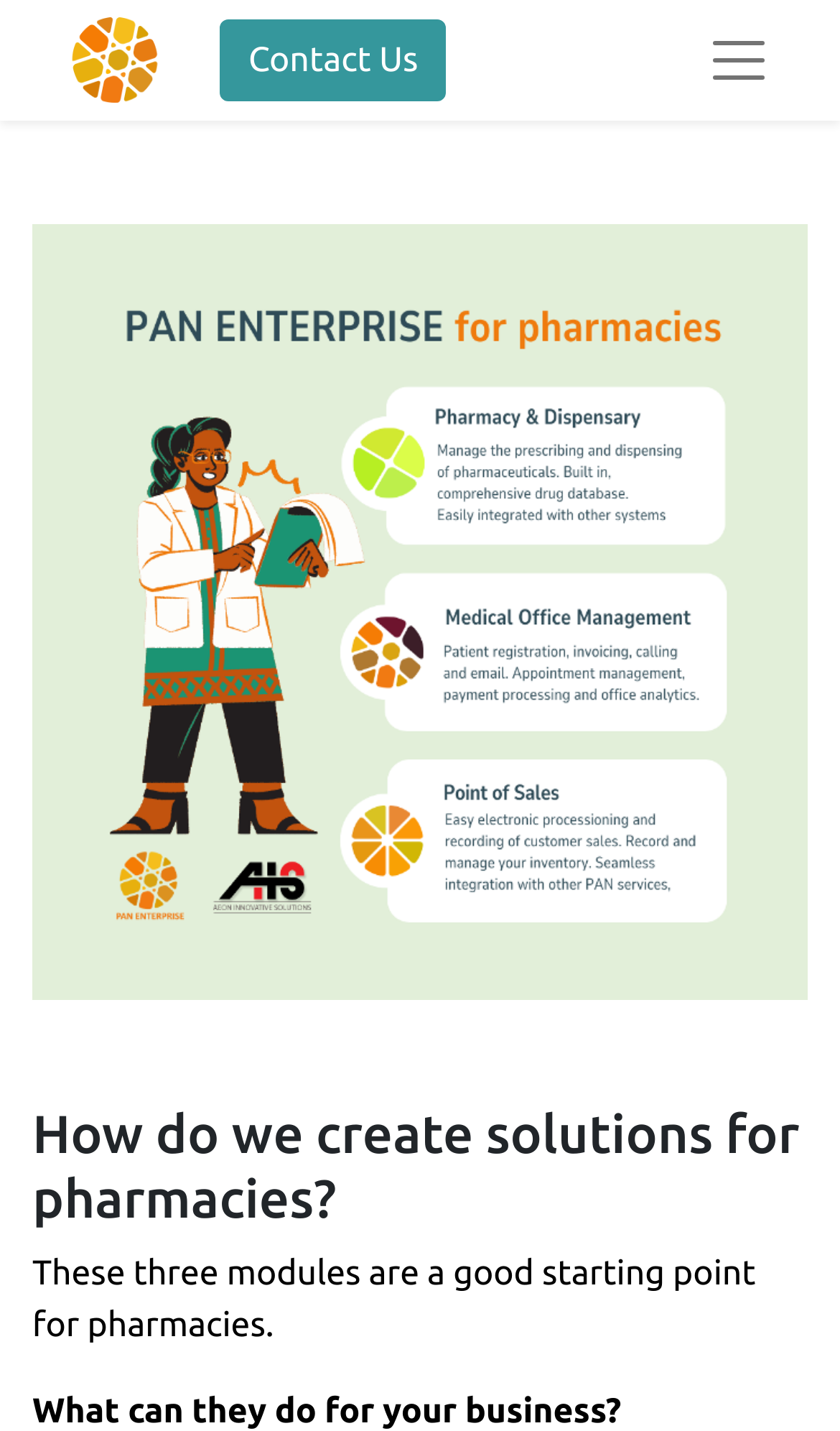Please provide a one-word or phrase answer to the question: 
What is the purpose of the button at the top right?

Unknown